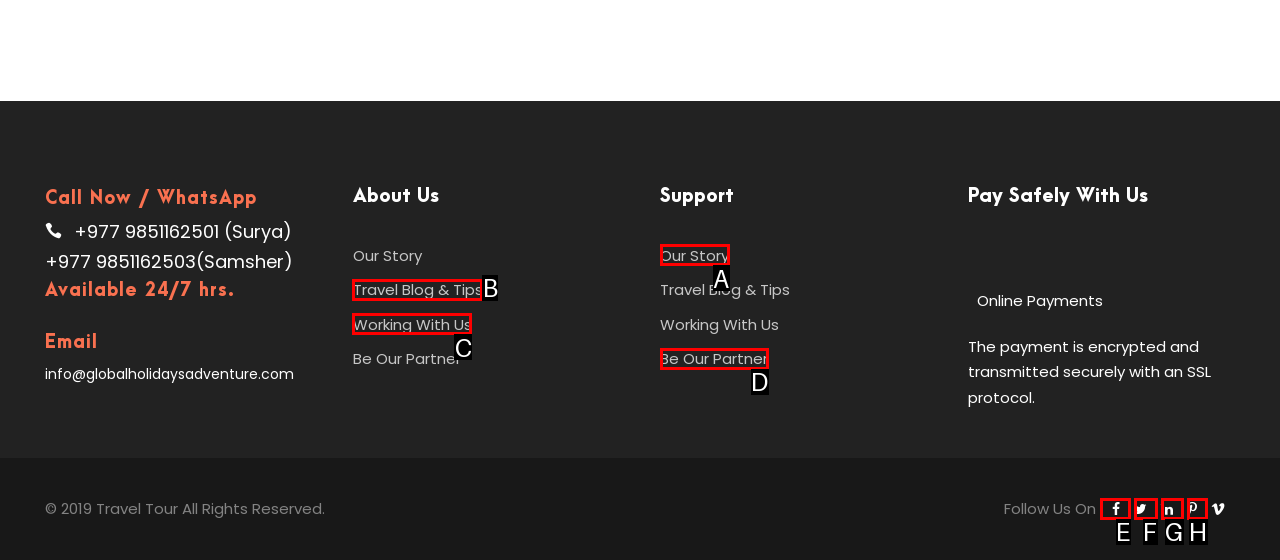Which HTML element fits the description: parent_node: Follow Us On? Respond with the letter of the appropriate option directly.

E